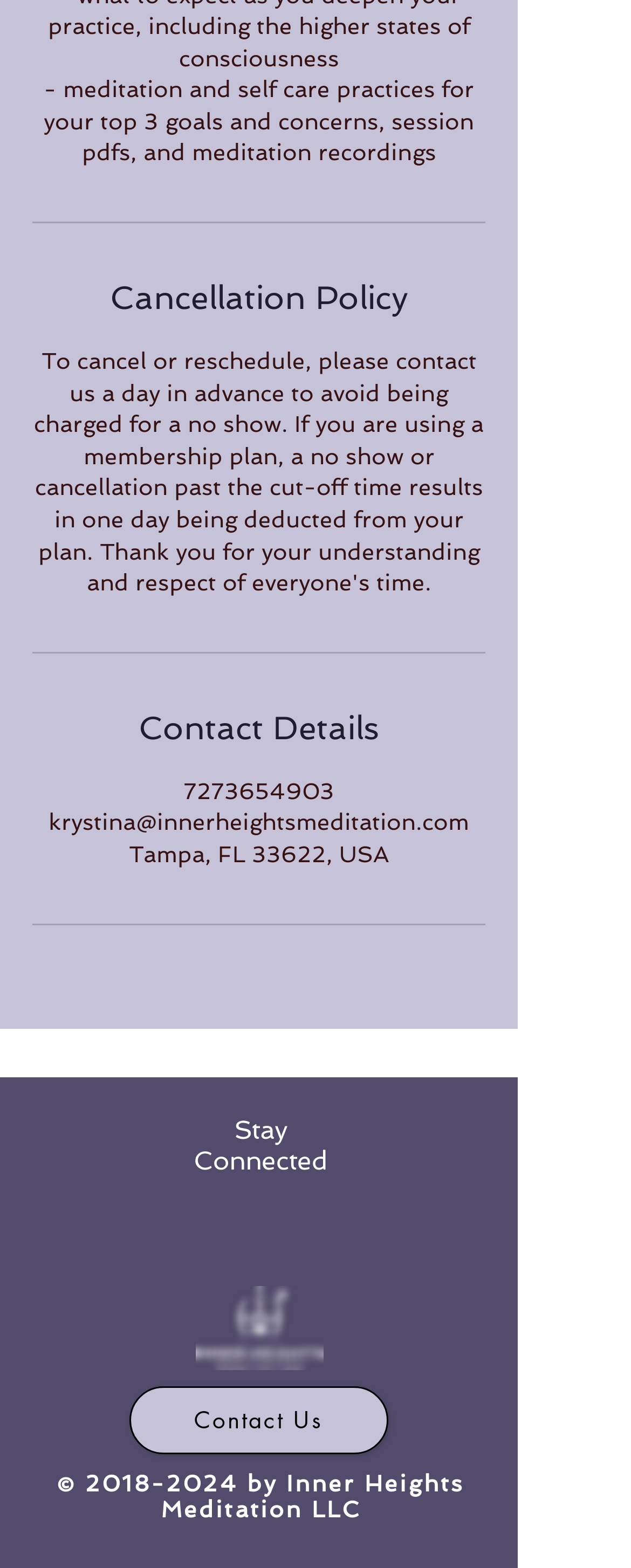What is the phone number for contact?
Your answer should be a single word or phrase derived from the screenshot.

7273654903